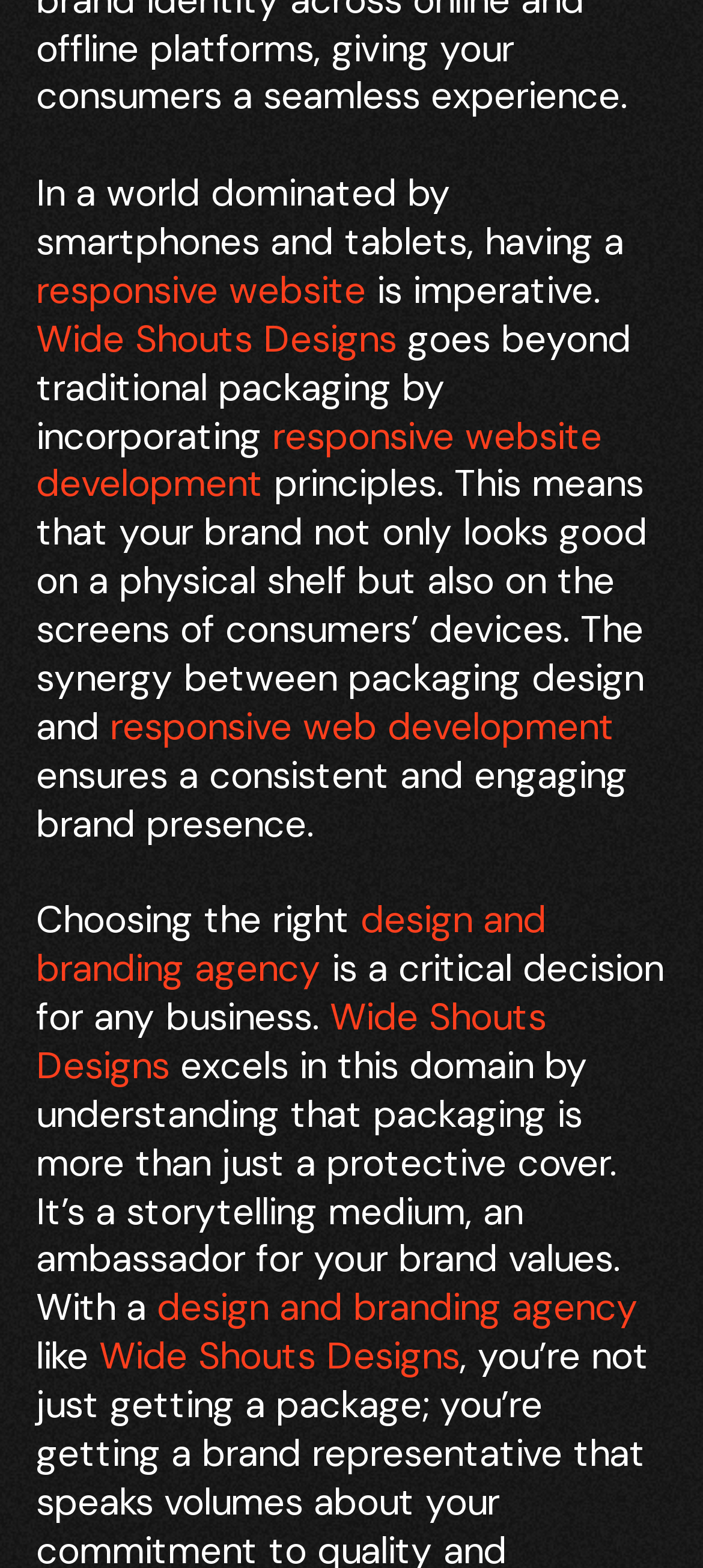Please answer the following question as detailed as possible based on the image: 
What is the purpose of packaging according to the webpage?

According to the webpage, packaging is not just a protective cover, but a storytelling medium and an ambassador for a brand's values. This suggests that the purpose of packaging goes beyond just protecting the product and extends to telling a story about the brand.